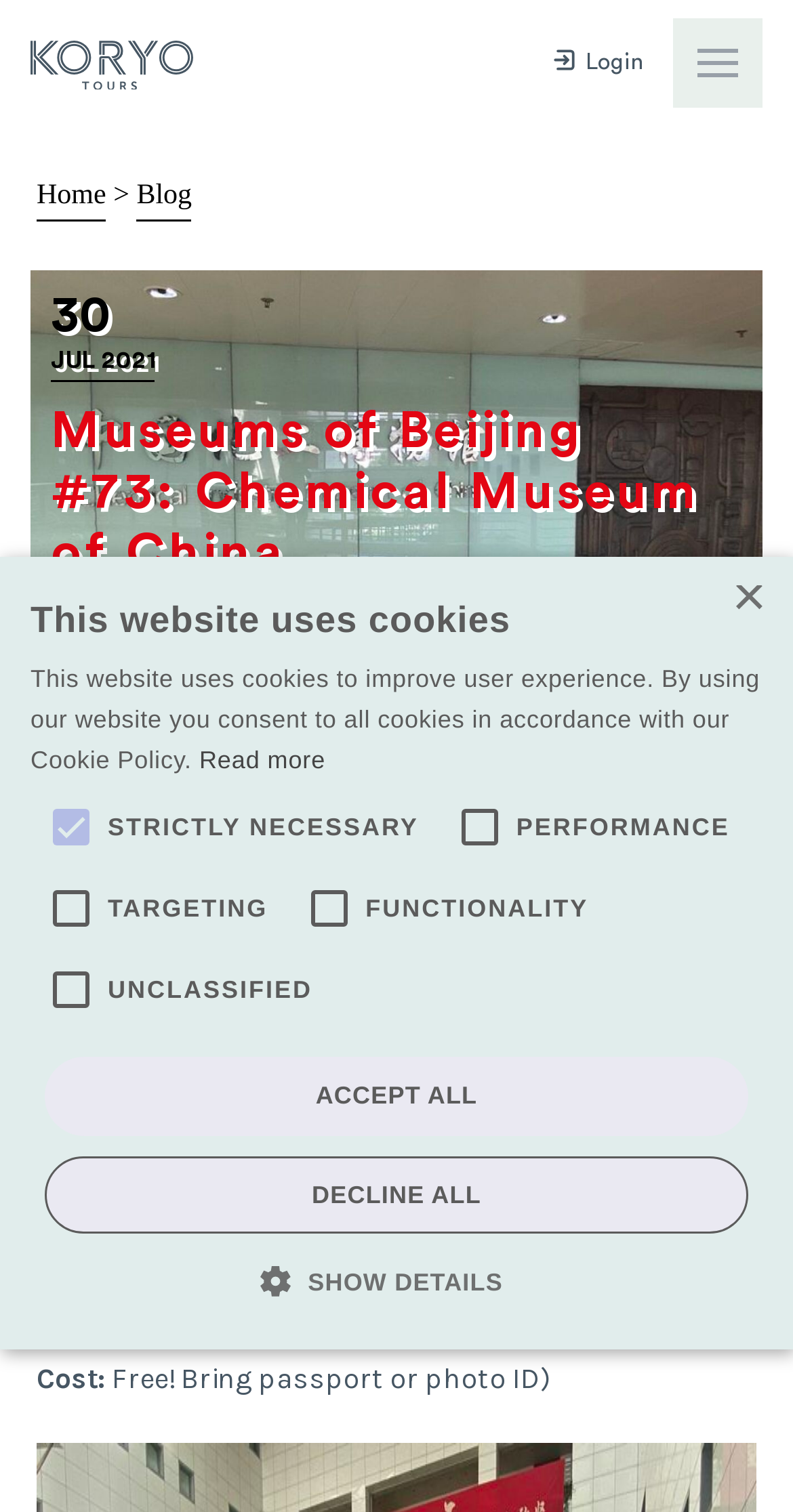Determine the bounding box coordinates of the region that needs to be clicked to achieve the task: "Click the 'Close' button".

[0.923, 0.387, 0.962, 0.407]